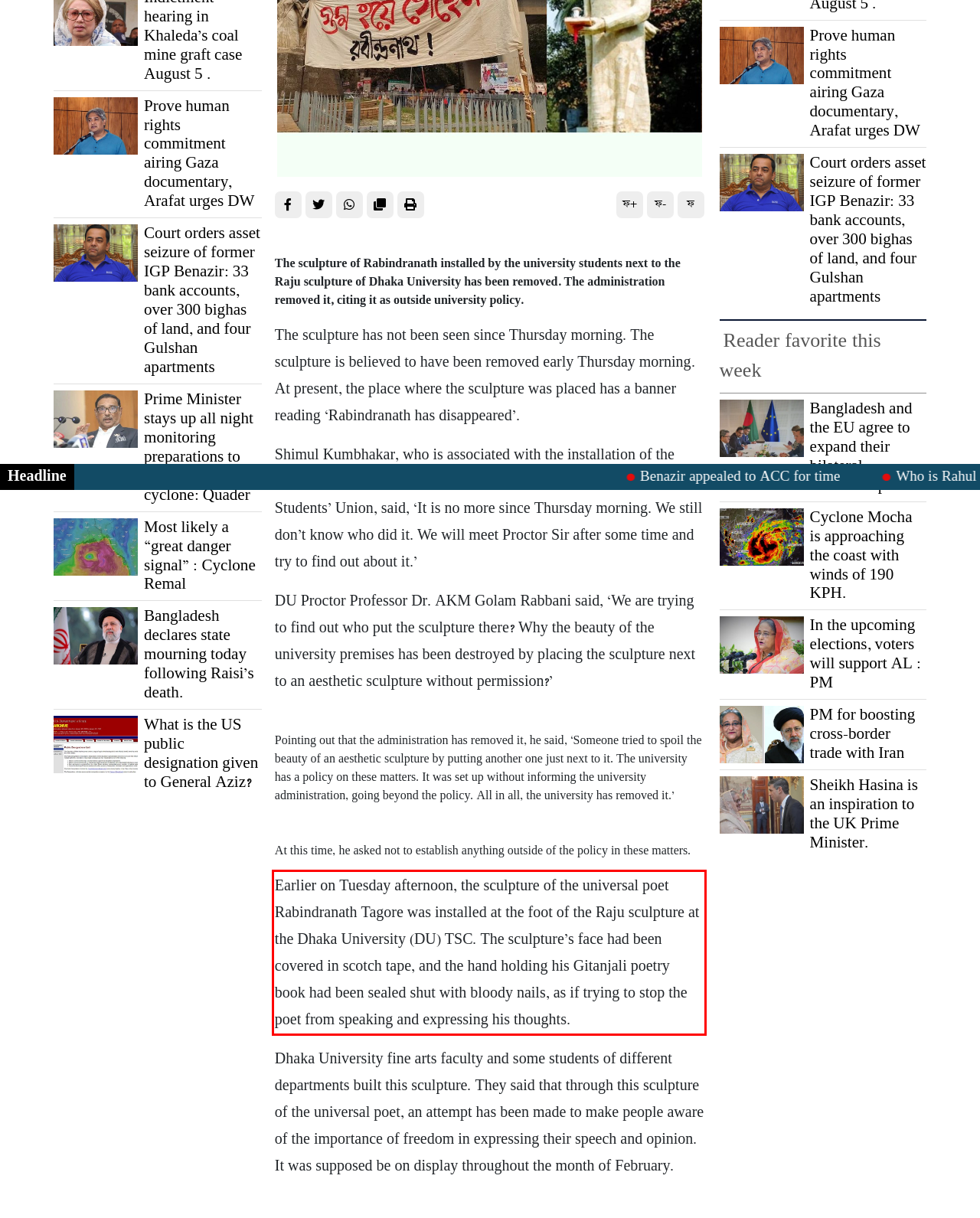Inspect the webpage screenshot that has a red bounding box and use OCR technology to read and display the text inside the red bounding box.

Earlier on Tuesday afternoon, the sculpture of the universal poet Rabindranath Tagore was installed at the foot of the Raju sculpture at the Dhaka University (DU) TSC. The sculpture’s face had been covered in scotch tape, and the hand holding his Gitanjali poetry book had been sealed shut with bloody nails, as if trying to stop the poet from speaking and expressing his thoughts.